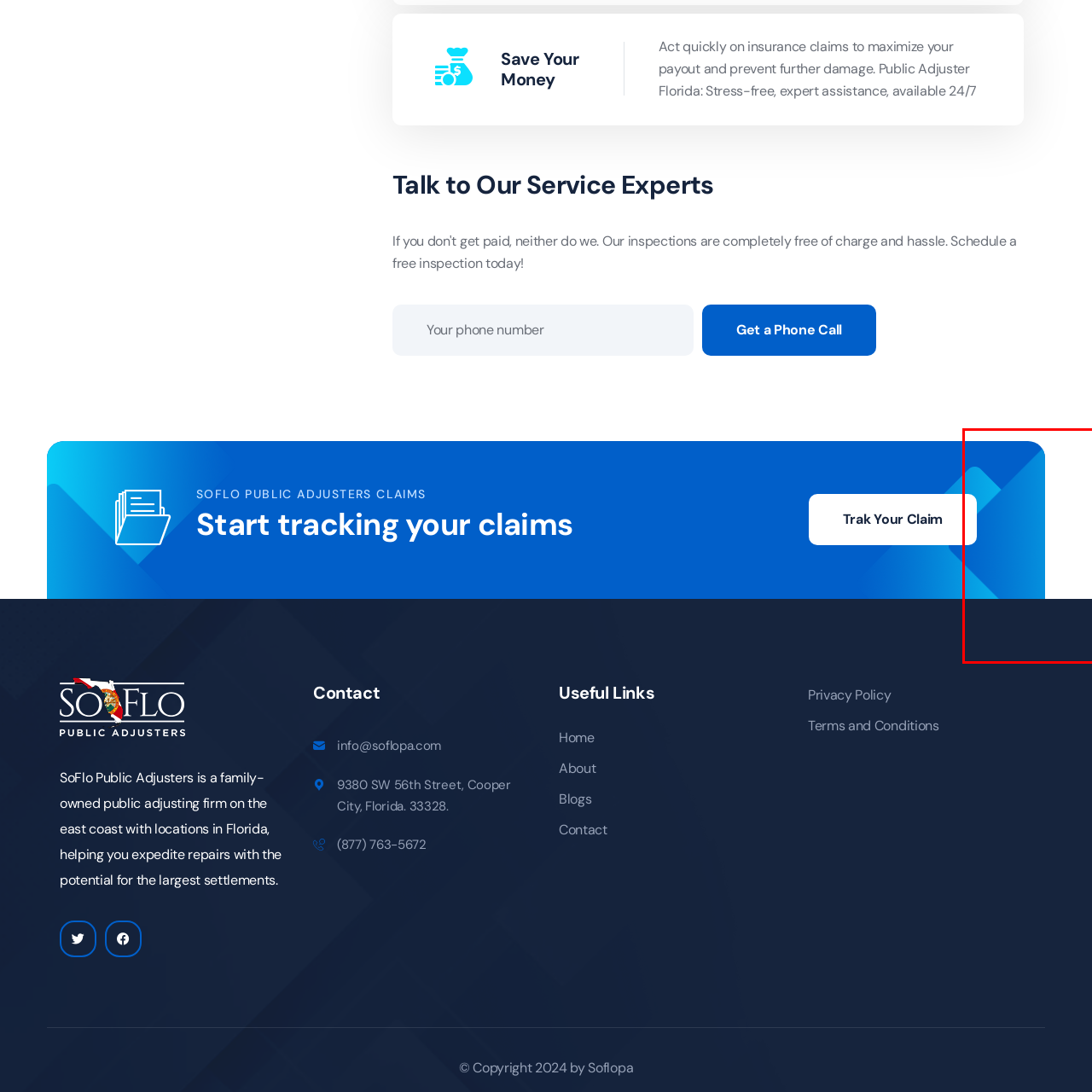Give a thorough and detailed explanation of the image enclosed by the red border.

The image features a stylized logo or icon representing a public adjusting service, prominently displaying a combination of blue hues. The design likely conveys professionalism and reliability, aligning with the theme of providing assistance in navigating insurance claims. This visual component complements the overarching message of the website, which emphasizes the importance of acting quickly to maximize insurance payouts and mitigate damage. The services offered are specifically targeted to aid clients in South Florida, reflecting the local focus of the firm. Overall, the imagery serves to enhance the visual identity of SoFlo Public Adjusters, aligning with the company's mission of delivering expert support to its clients.